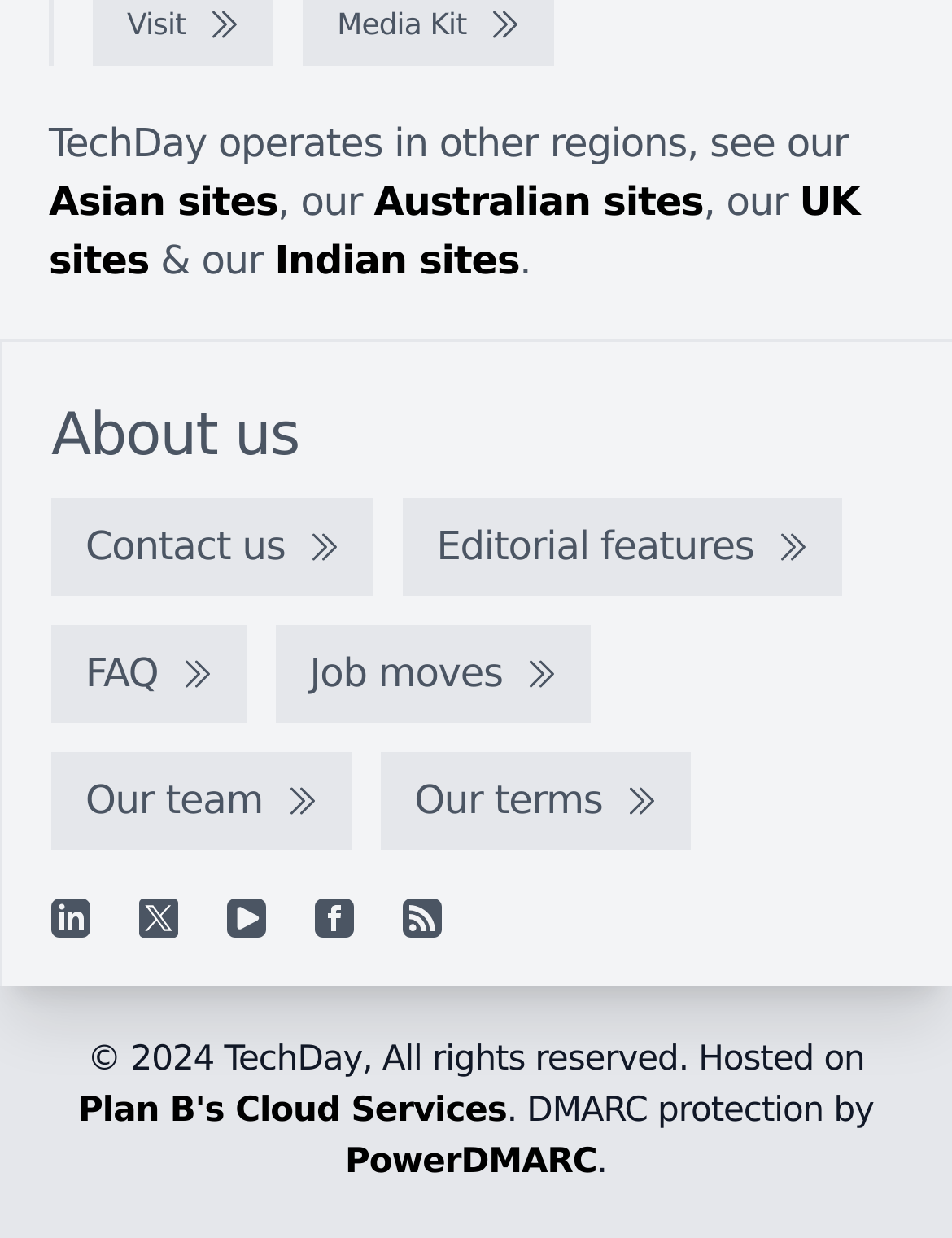How many regions does TechDay operate in?
Using the image as a reference, answer the question in detail.

I found the information about the regions TechDay operates in, which are Asian sites, Australian sites, UK sites, and Indian sites, mentioned in the top section of the webpage.